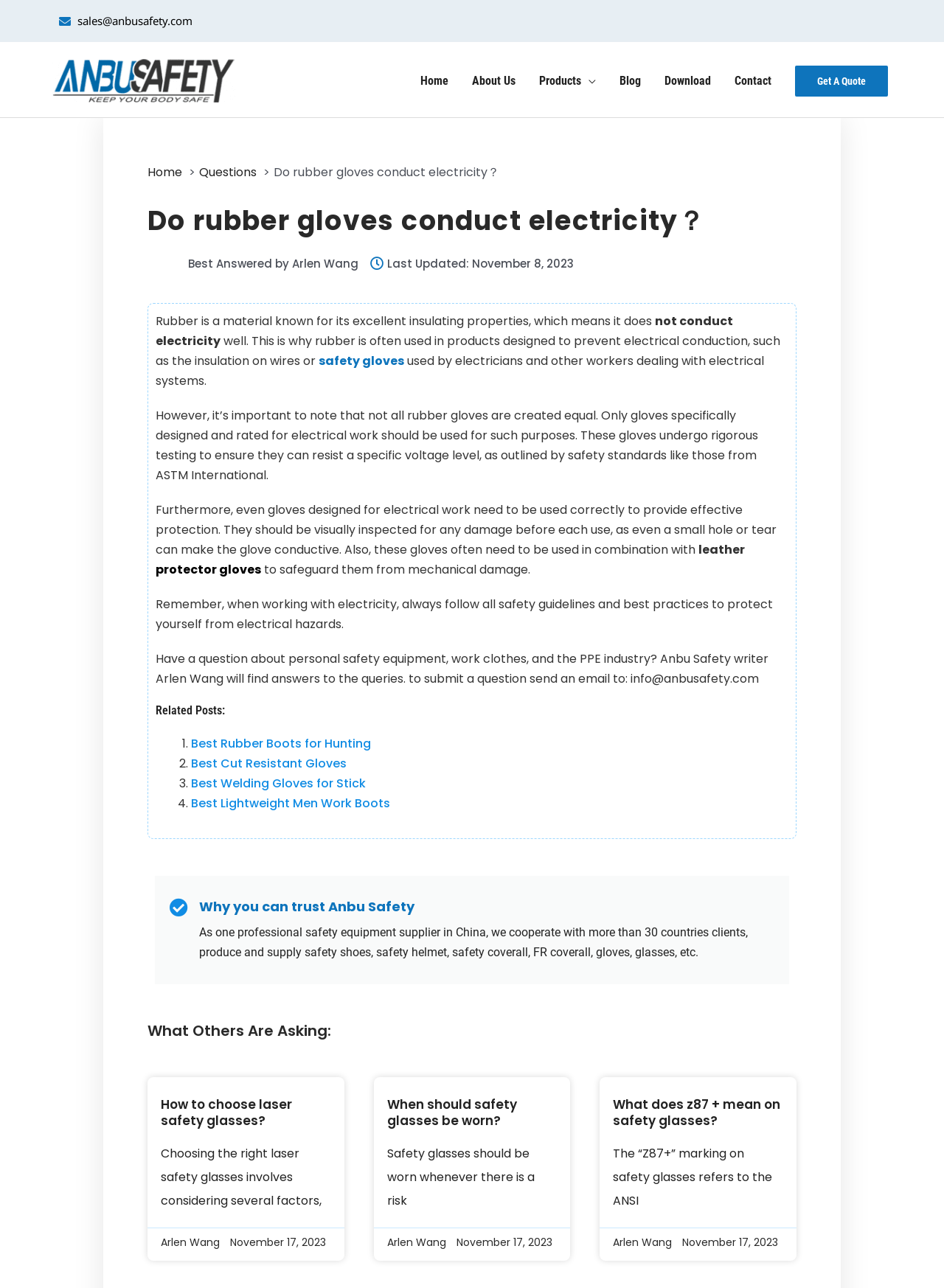Who is the author of the article?
Please interpret the details in the image and answer the question thoroughly.

The author of the article is Arlen Wang, as indicated by the text 'Best Answered by Arlen Wang' and the mention of Arlen Wang as the writer of Anbu Safety in the 'Have a question about personal safety equipment...' section.